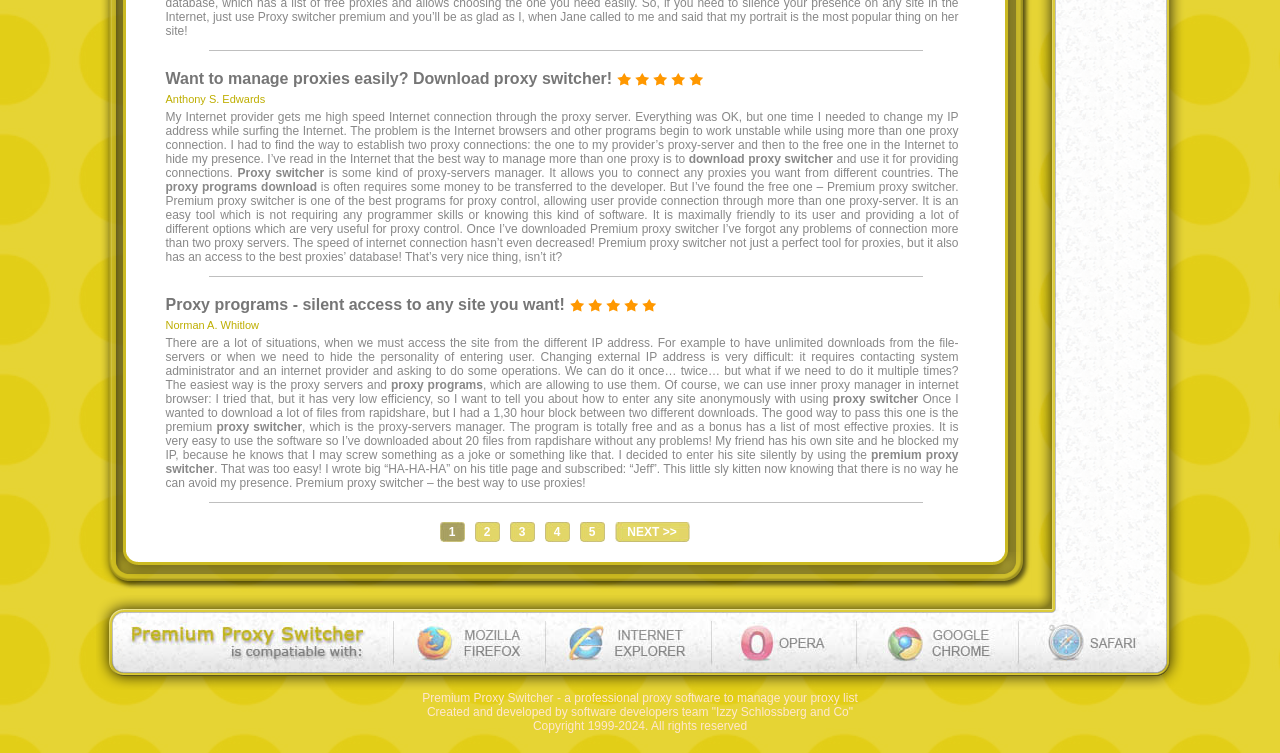Respond concisely with one word or phrase to the following query:
How many pages of content are there?

More than 1